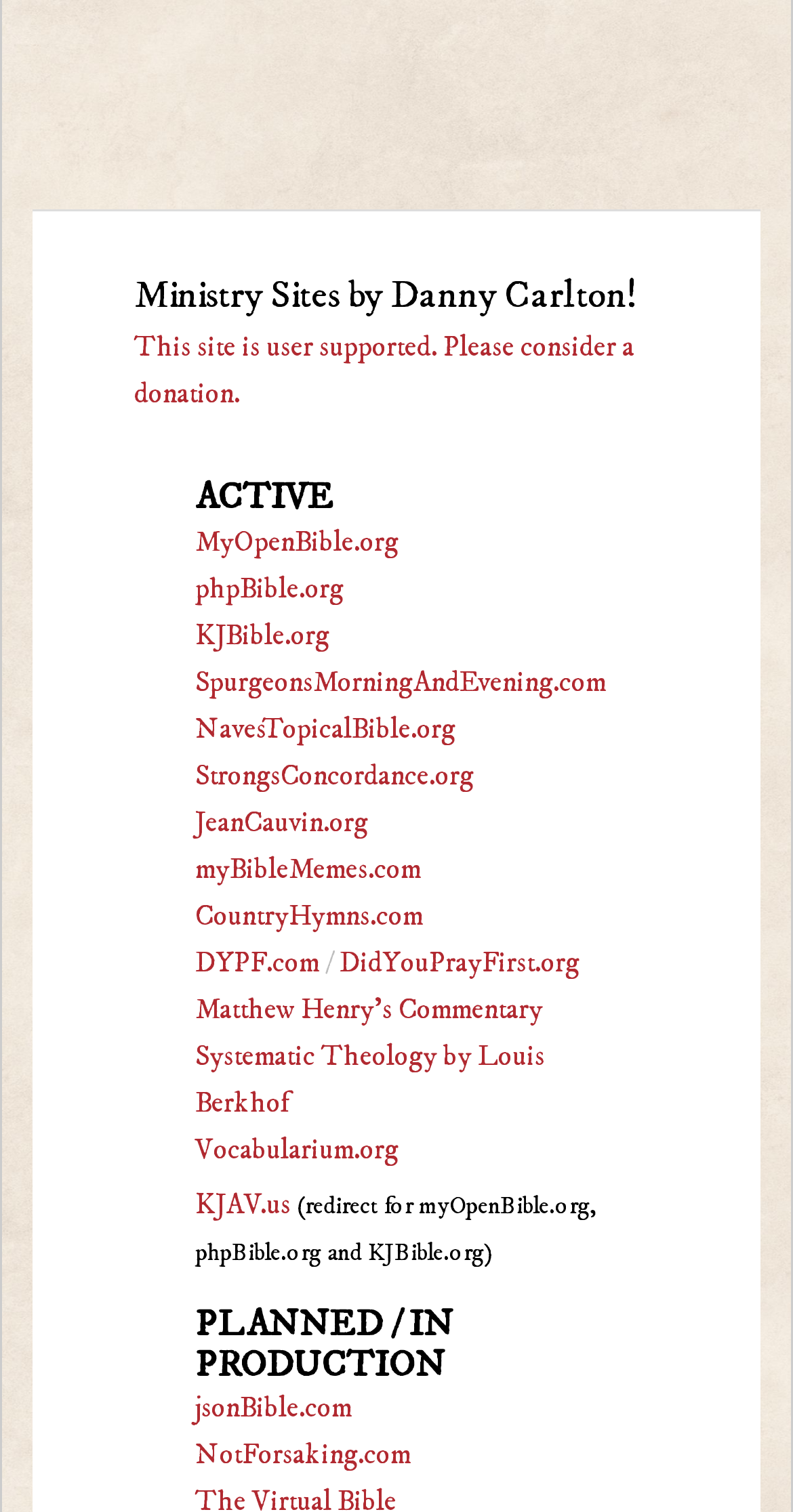Please specify the bounding box coordinates of the clickable section necessary to execute the following command: "View Workarea.Append Method".

None